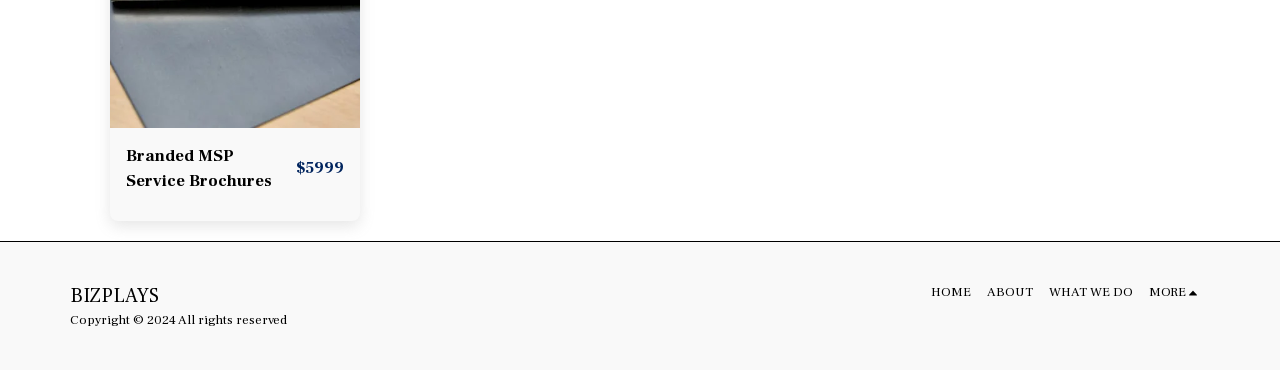Answer the question below in one word or phrase:
How many main navigation links are there?

4